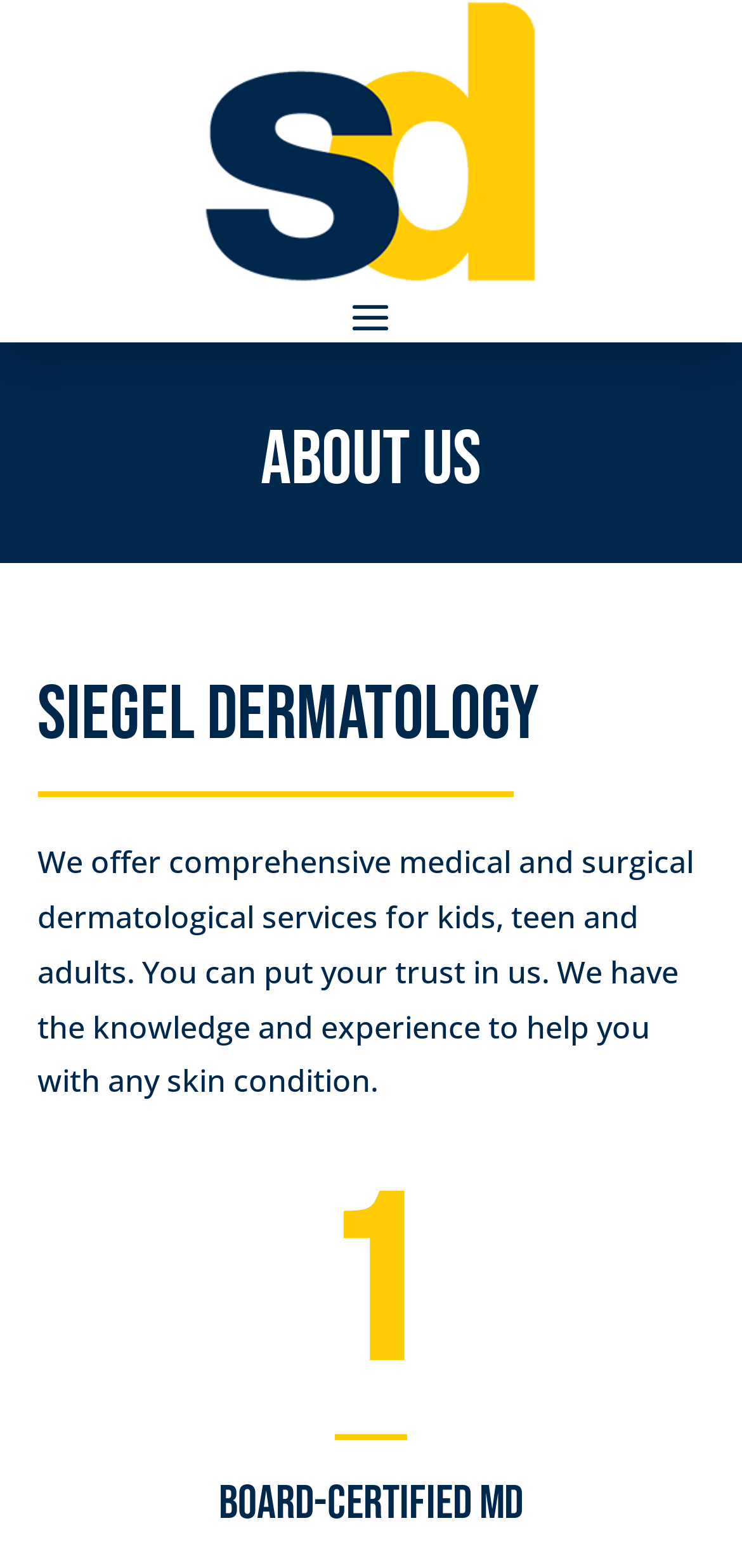Construct a thorough caption encompassing all aspects of the webpage.

The webpage is about Siegel Dermatology, a medical practice that offers comprehensive dermatological services for people of all ages. At the top of the page, there is a link to "Skip to content" on the top-left corner. Below this, there is a prominent link that spans across the top of the page, taking up about half of the screen width.

The main content of the page is divided into sections, with headings that provide a clear structure. The first heading, "About Us", is located near the top of the page, followed by a larger heading that reads "Siegel Dermatology". Below this, there is a paragraph of text that describes the services offered by the practice, including medical and surgical dermatological services for kids, teens, and adults. The text also mentions the practice's expertise and experience in helping with various skin conditions.

To the right of this paragraph, there is a small text element that displays the number "1". Further down the page, there is another heading that reads "Board-Certified MD", which suggests that the practice is led by a qualified medical professional. Overall, the page appears to be well-organized and easy to navigate, with clear headings and concise text that effectively communicates the practice's services and expertise.